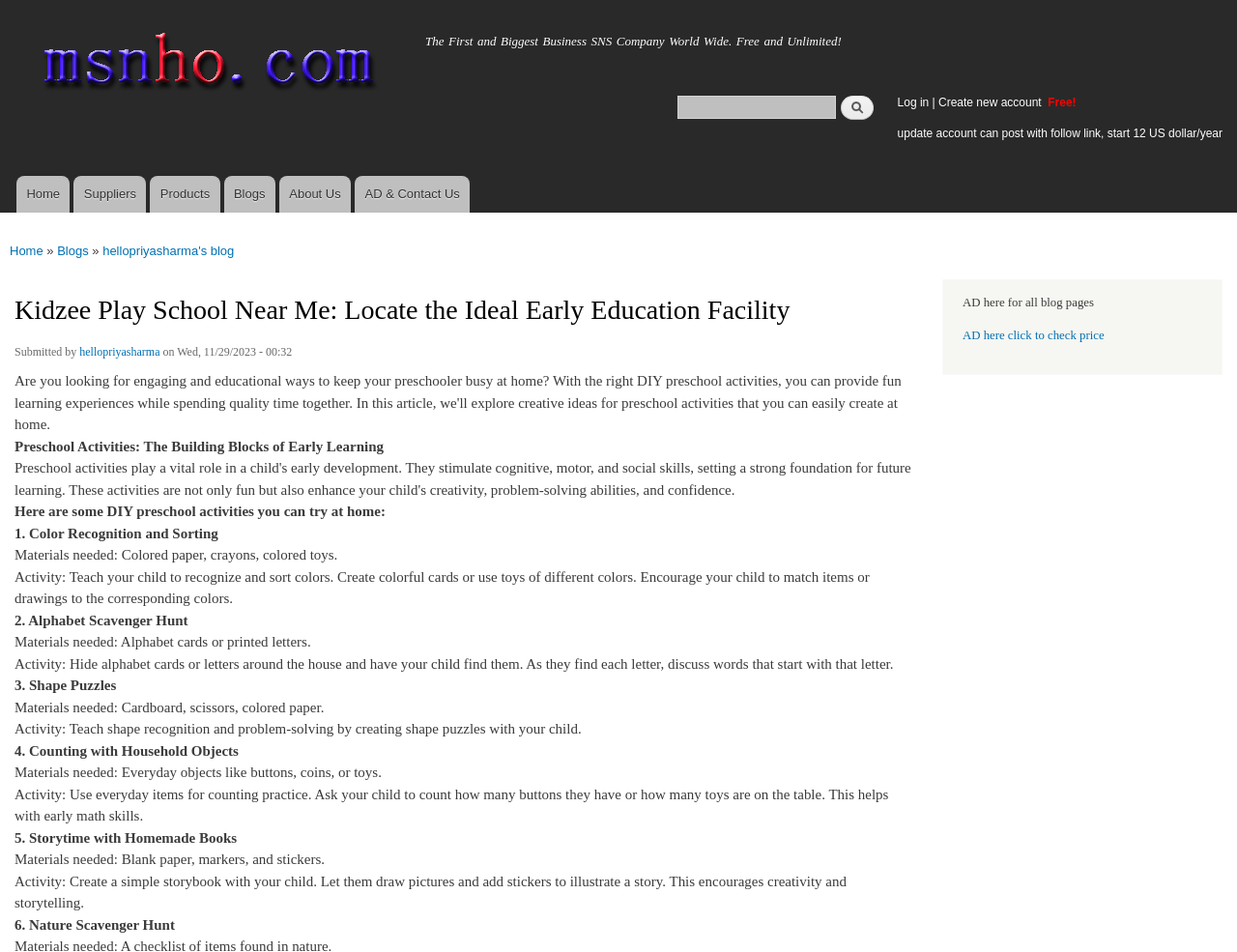Please provide a comprehensive response to the question below by analyzing the image: 
What is the benefit of the Counting with Household Objects activity?

The Counting with Household Objects activity helps with early math skills by using everyday items for counting practice, such as buttons, coins, or toys, and asking the child to count how many items they have.